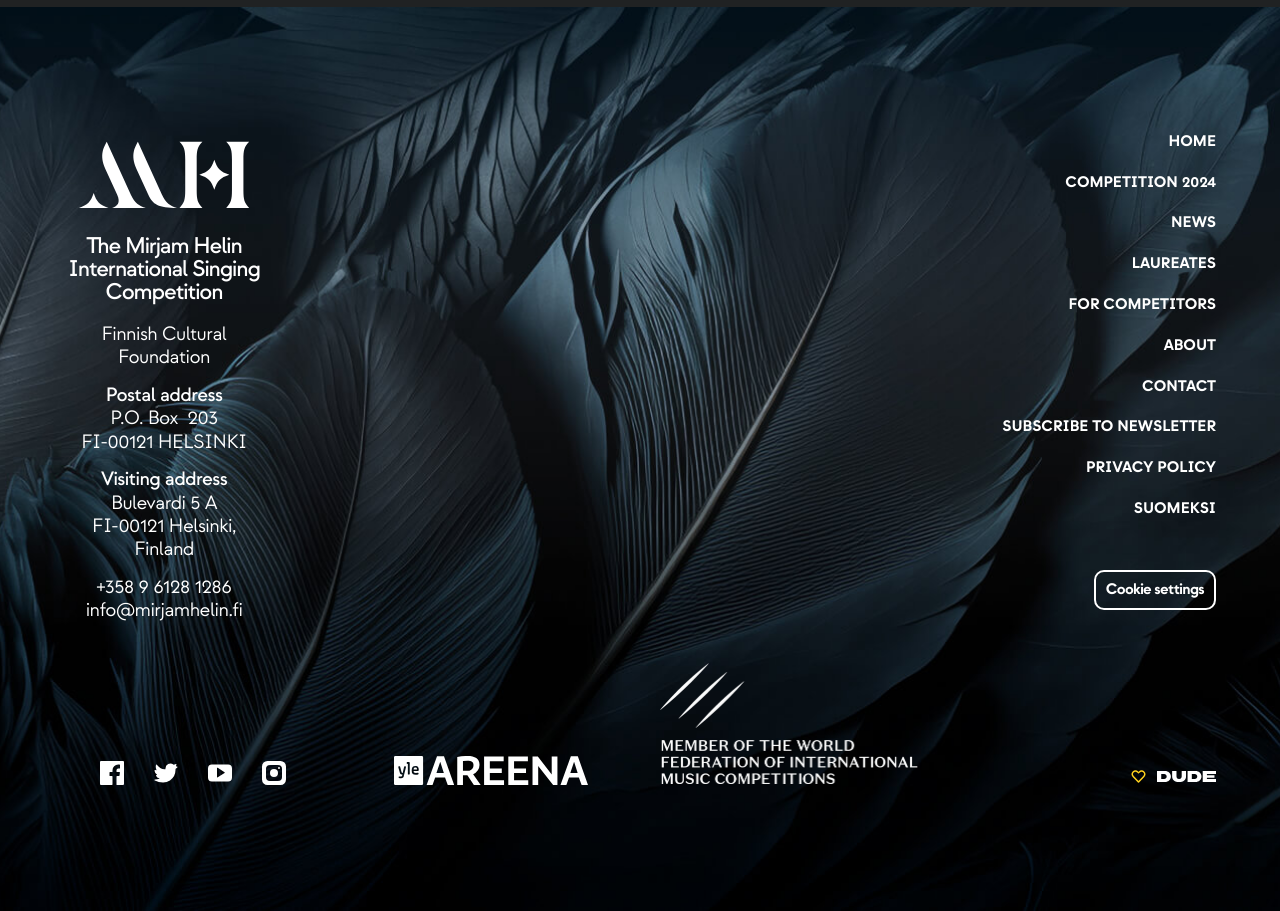Please identify the bounding box coordinates of the element I should click to complete this instruction: 'Get help from 'Help centre''. The coordinates should be given as four float numbers between 0 and 1, like this: [left, top, right, bottom].

None